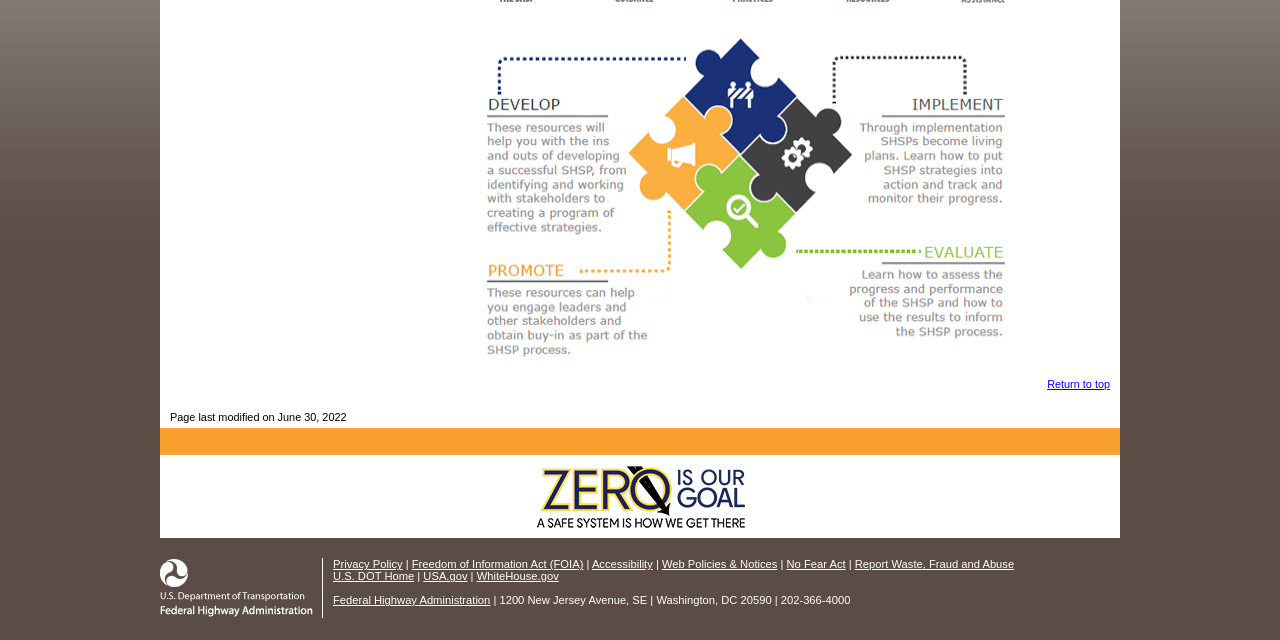Calculate the bounding box coordinates for the UI element based on the following description: "No Fear Act". Ensure the coordinates are four float numbers between 0 and 1, i.e., [left, top, right, bottom].

[0.614, 0.872, 0.661, 0.891]